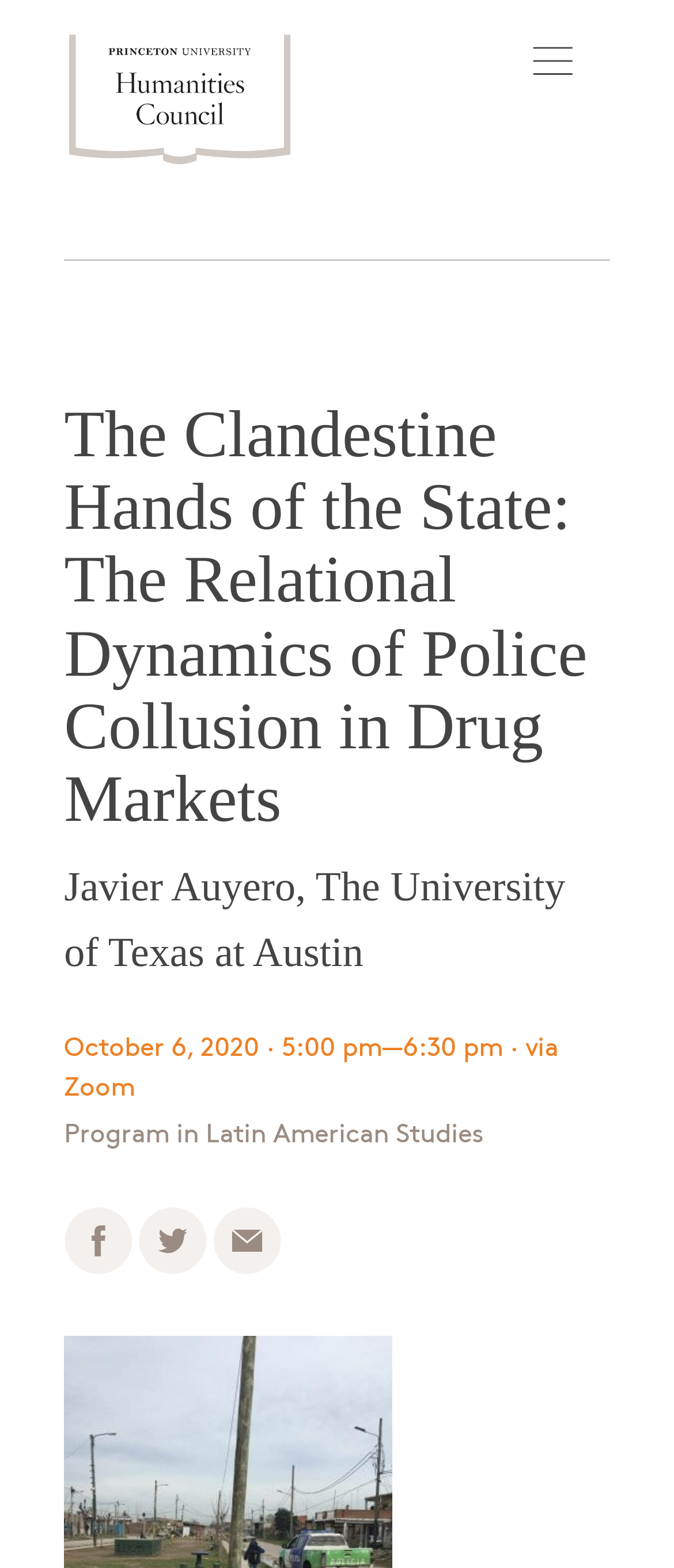Respond to the question below with a single word or phrase:
What is the program associated with the event?

Program in Latin American Studies